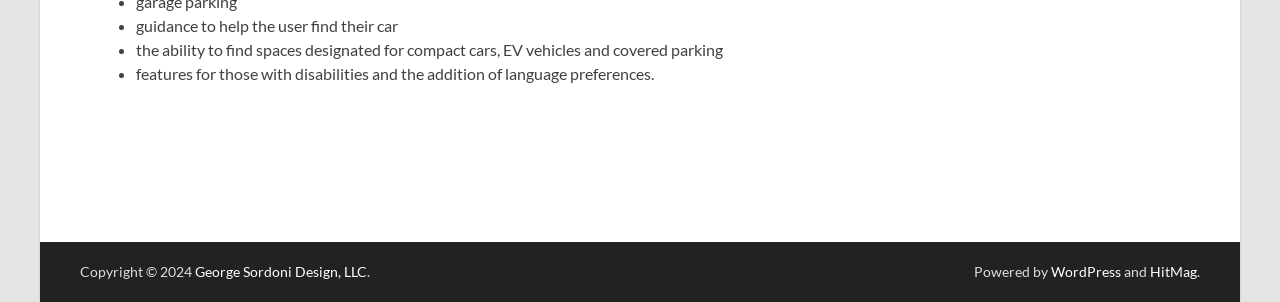Carefully examine the image and provide an in-depth answer to the question: What is the copyright year?

The static text element with the content 'Copyright © 2024' indicates that the copyright year is 2024.